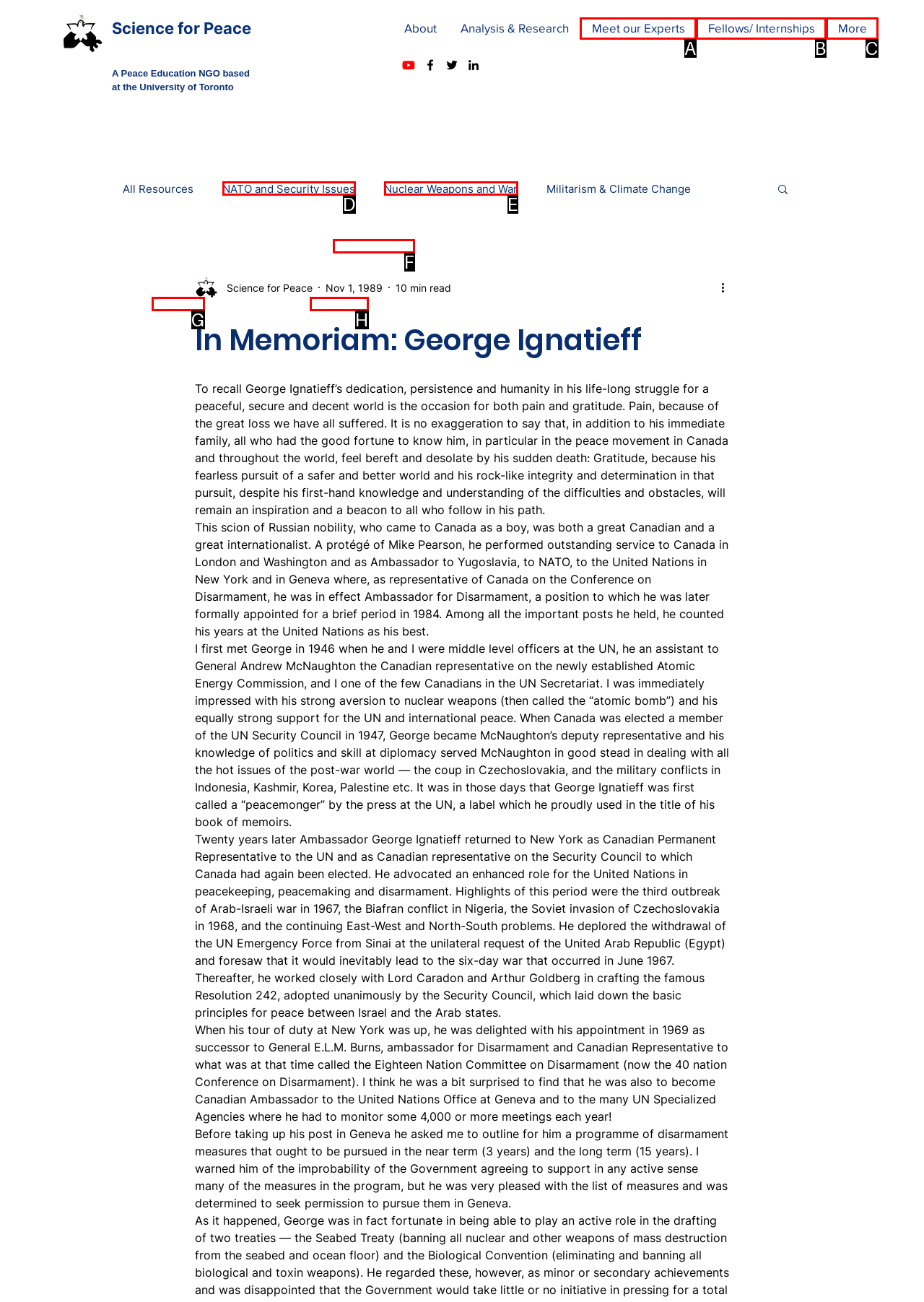Based on the description: More, select the HTML element that fits best. Provide the letter of the matching option.

C